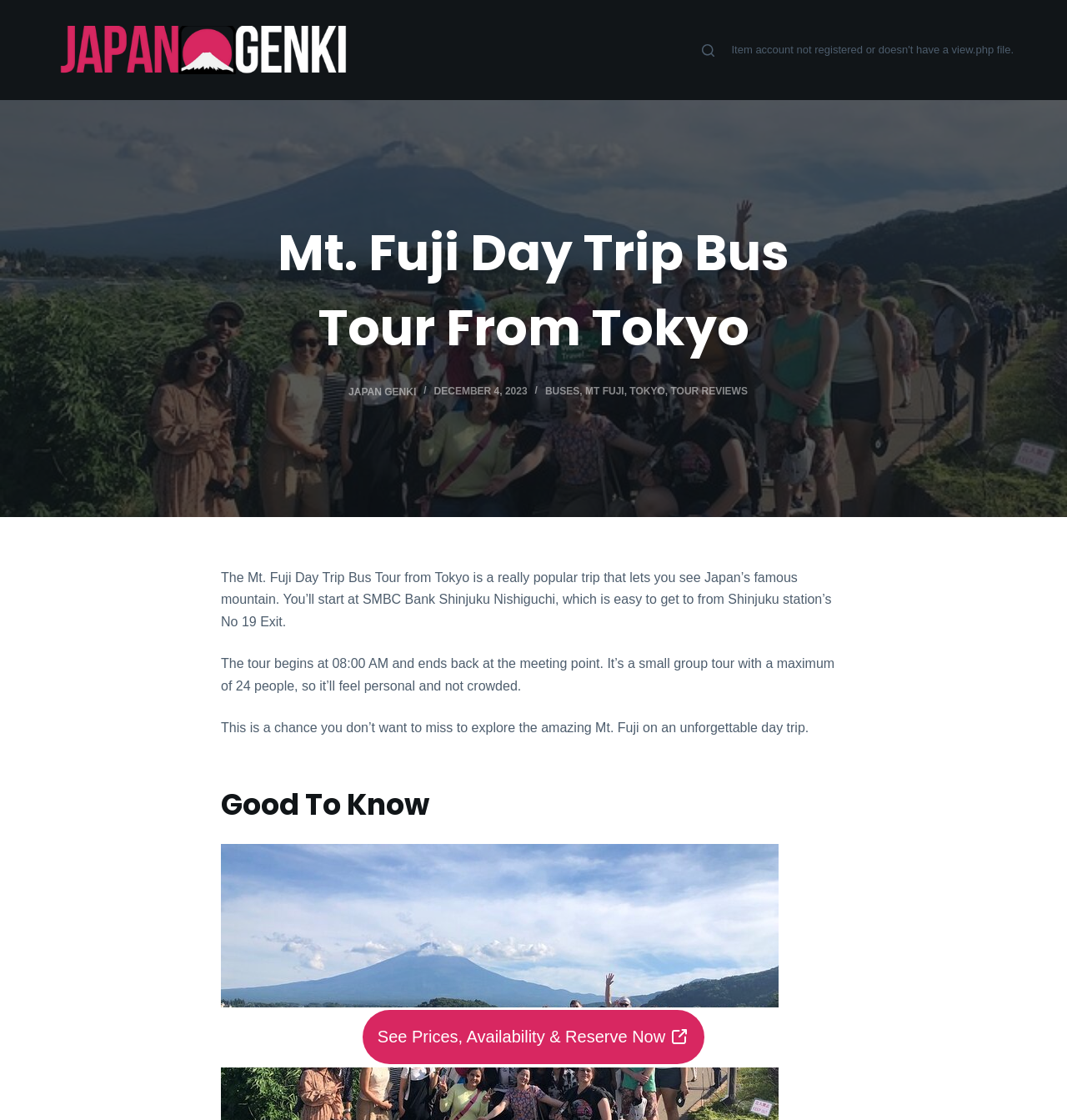What is the purpose of the tour? Refer to the image and provide a one-word or short phrase answer.

To explore Mt. Fuji